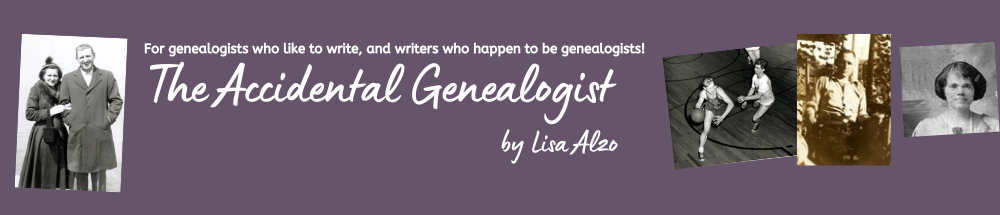Respond to the question with just a single word or phrase: 
What type of font is used for the blog title?

whimsical white